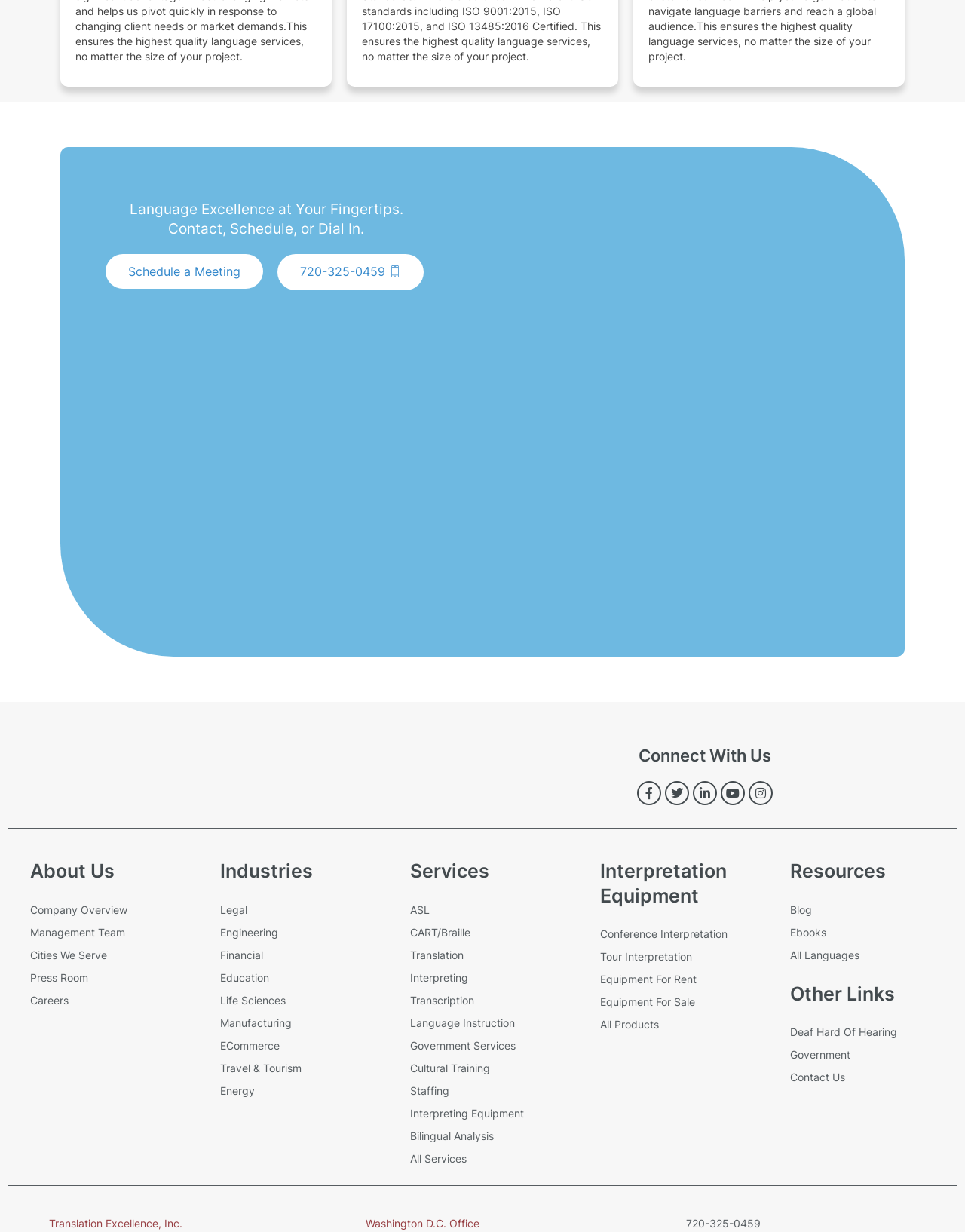Given the webpage screenshot, identify the bounding box of the UI element that matches this description: "Deaf Hard Of Hearing".

[0.803, 0.829, 0.984, 0.847]